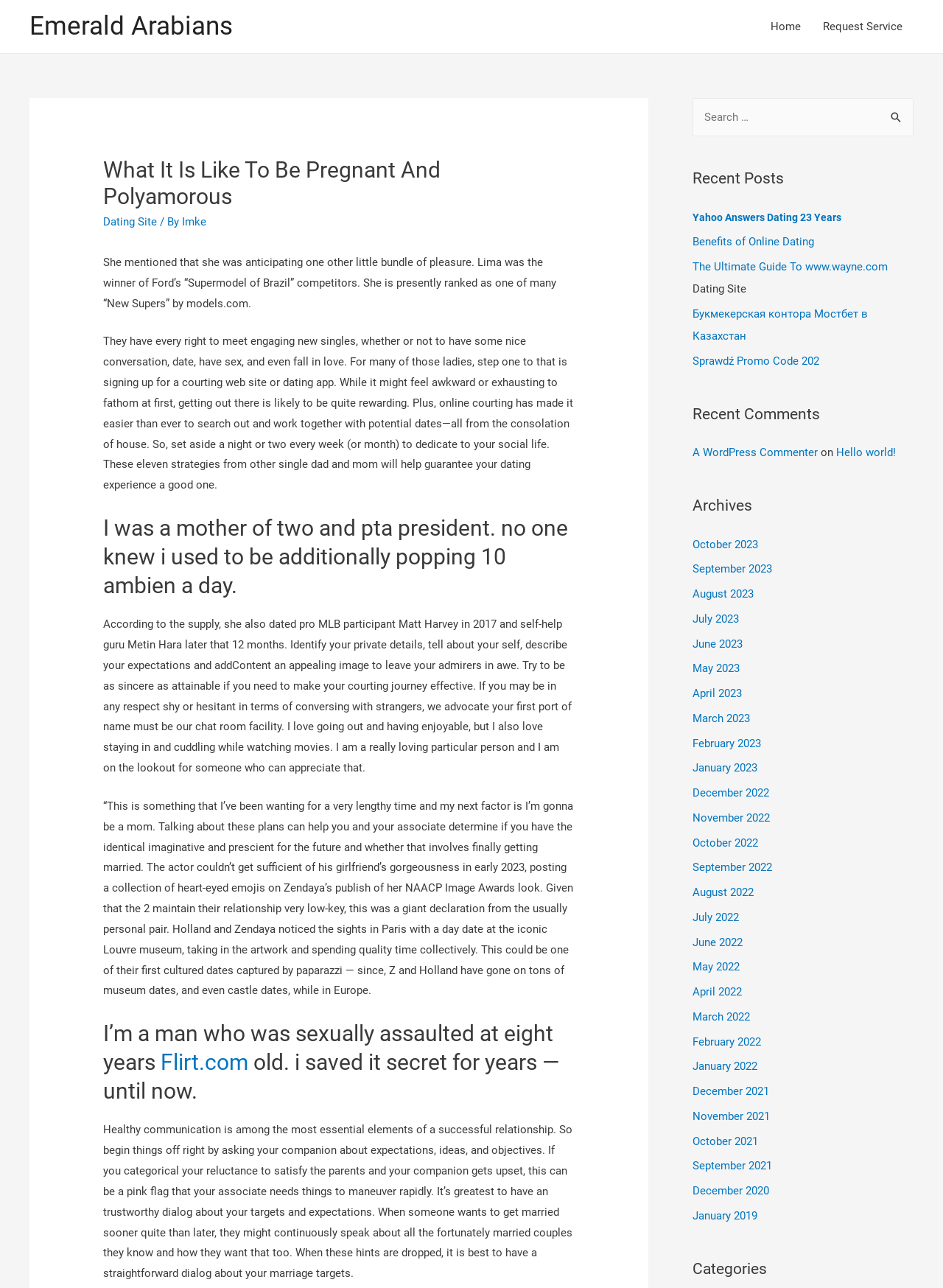How many archives are listed on the webpage?
Based on the screenshot, answer the question with a single word or phrase.

24